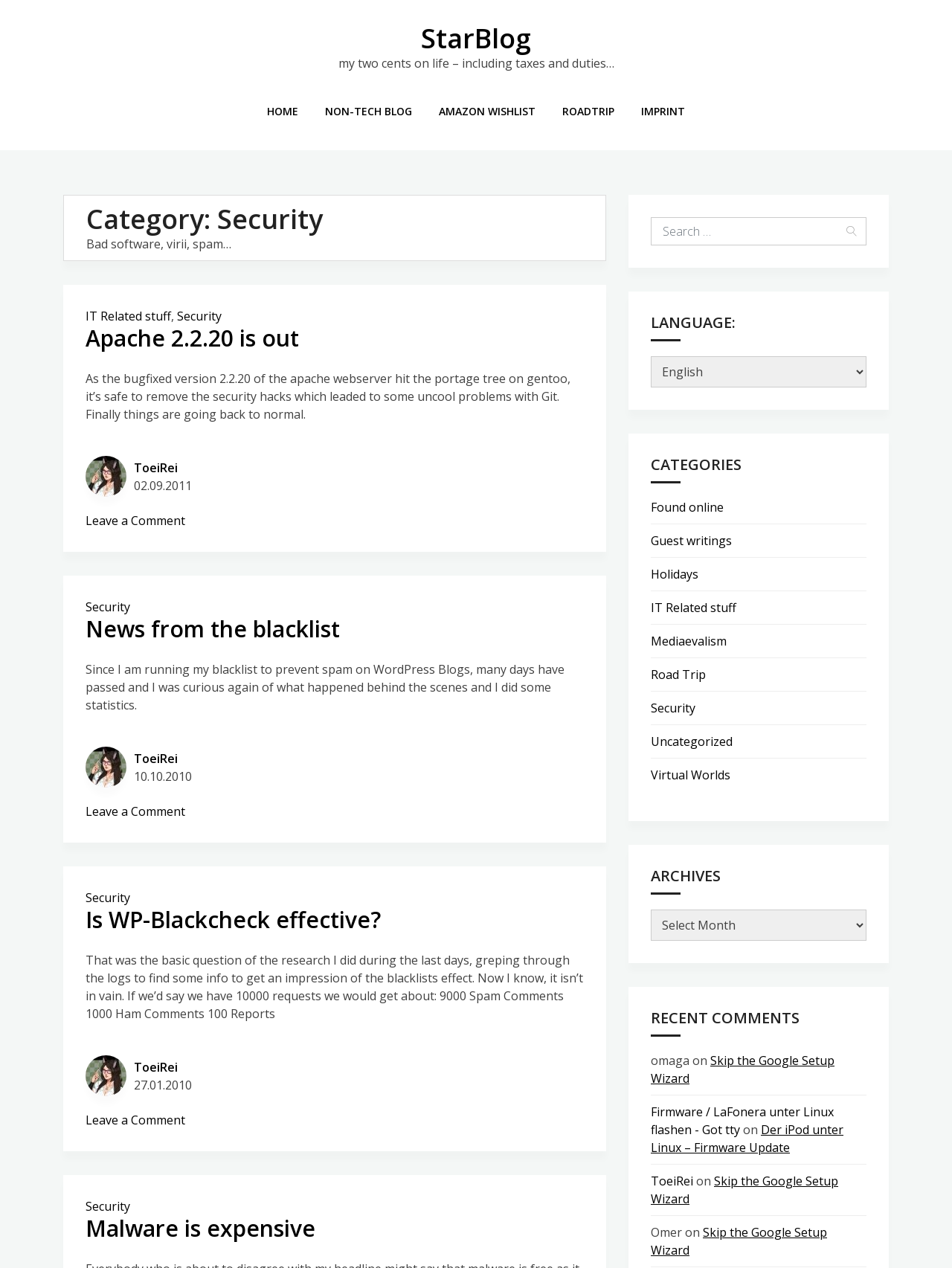What is the category of the first article?
Using the image provided, answer with just one word or phrase.

Security